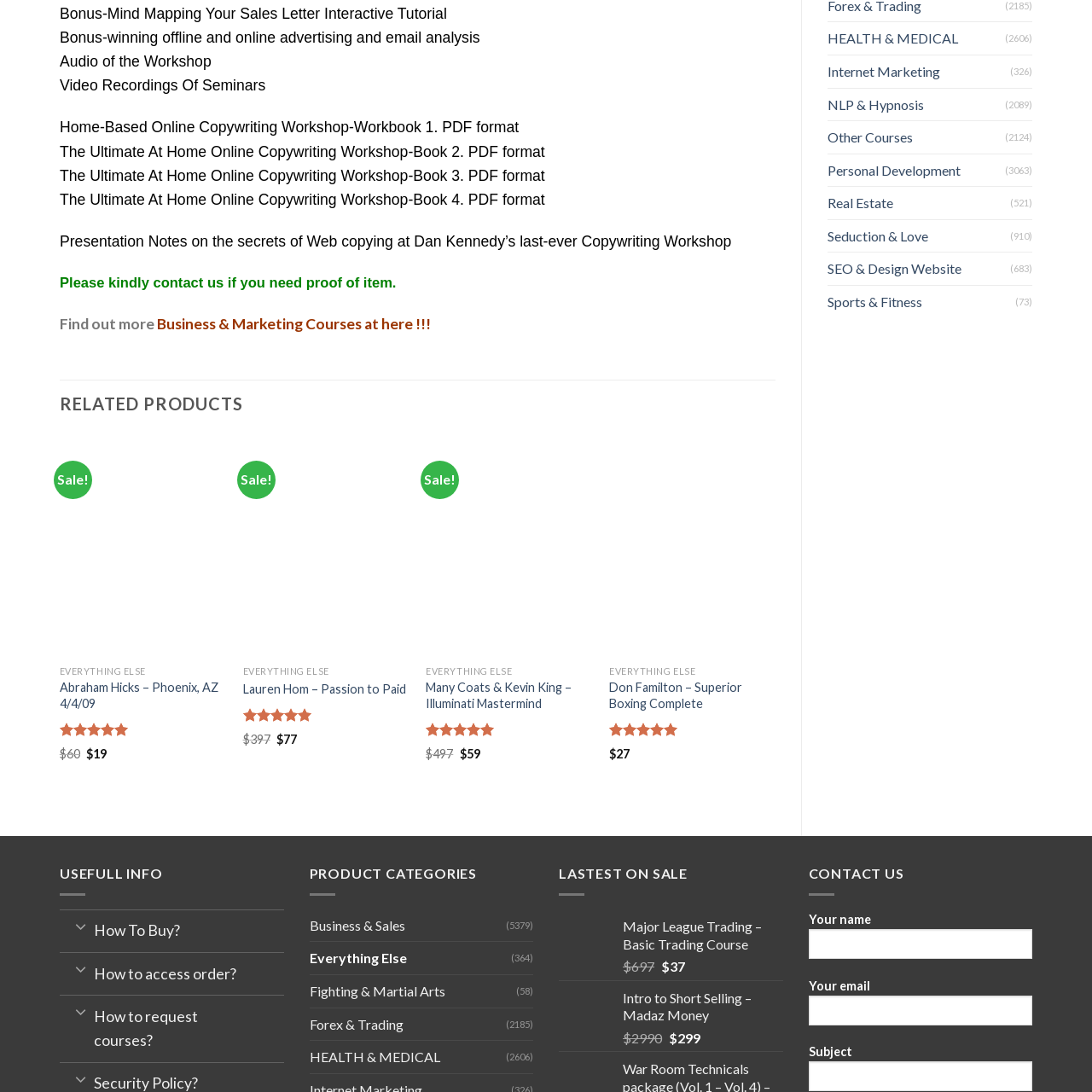Study the image enclosed in red and provide a single-word or short-phrase answer: What is the broader theme associated with Abraham Hicks?

Personal development and transformation